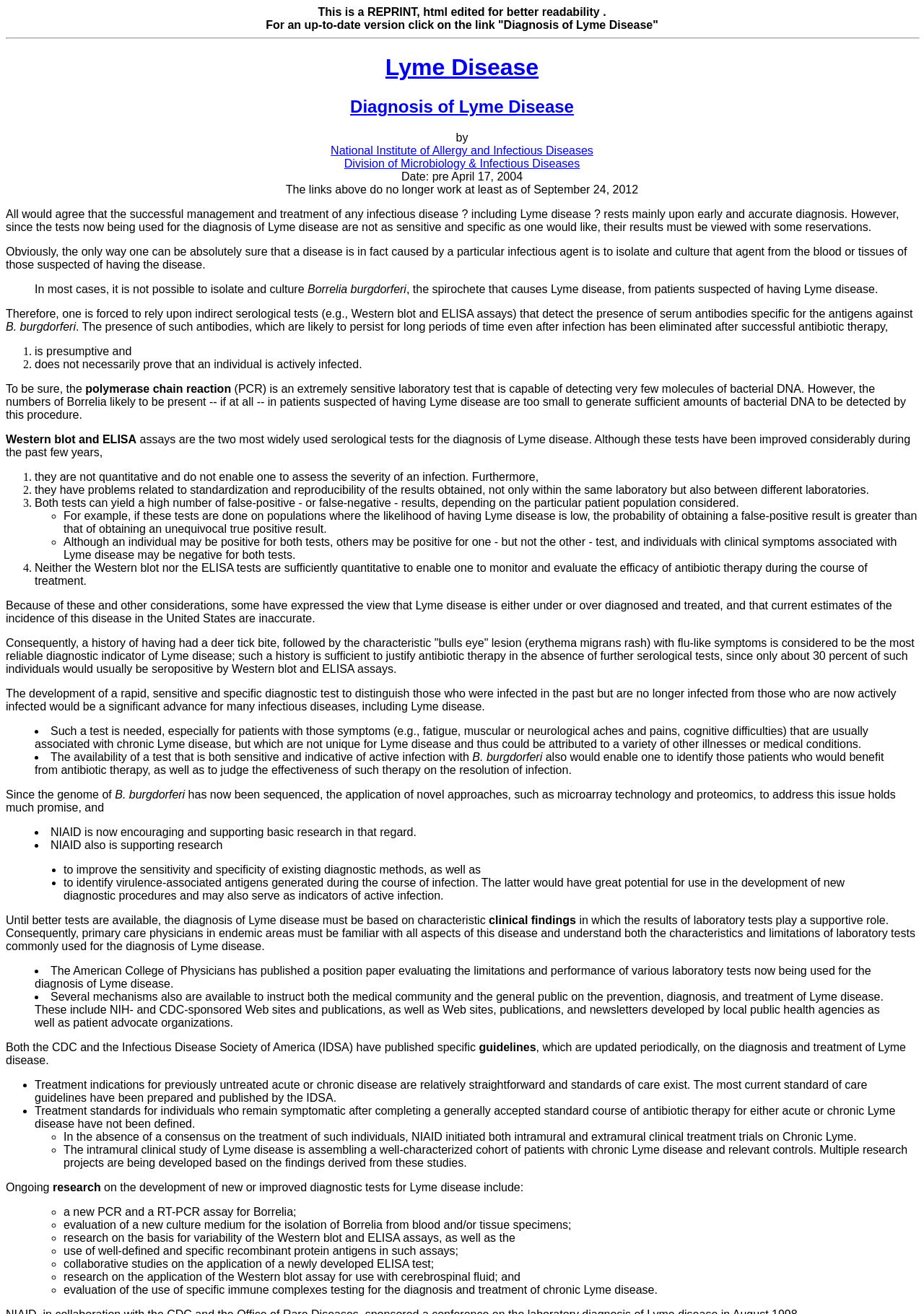Find the bounding box of the UI element described as follows: "Lyme Disease".

[0.417, 0.041, 0.583, 0.061]